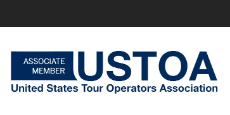What does the USTOA affiliation signal to potential travelers?
Using the image as a reference, answer the question with a short word or phrase.

High standards and ethical business practices